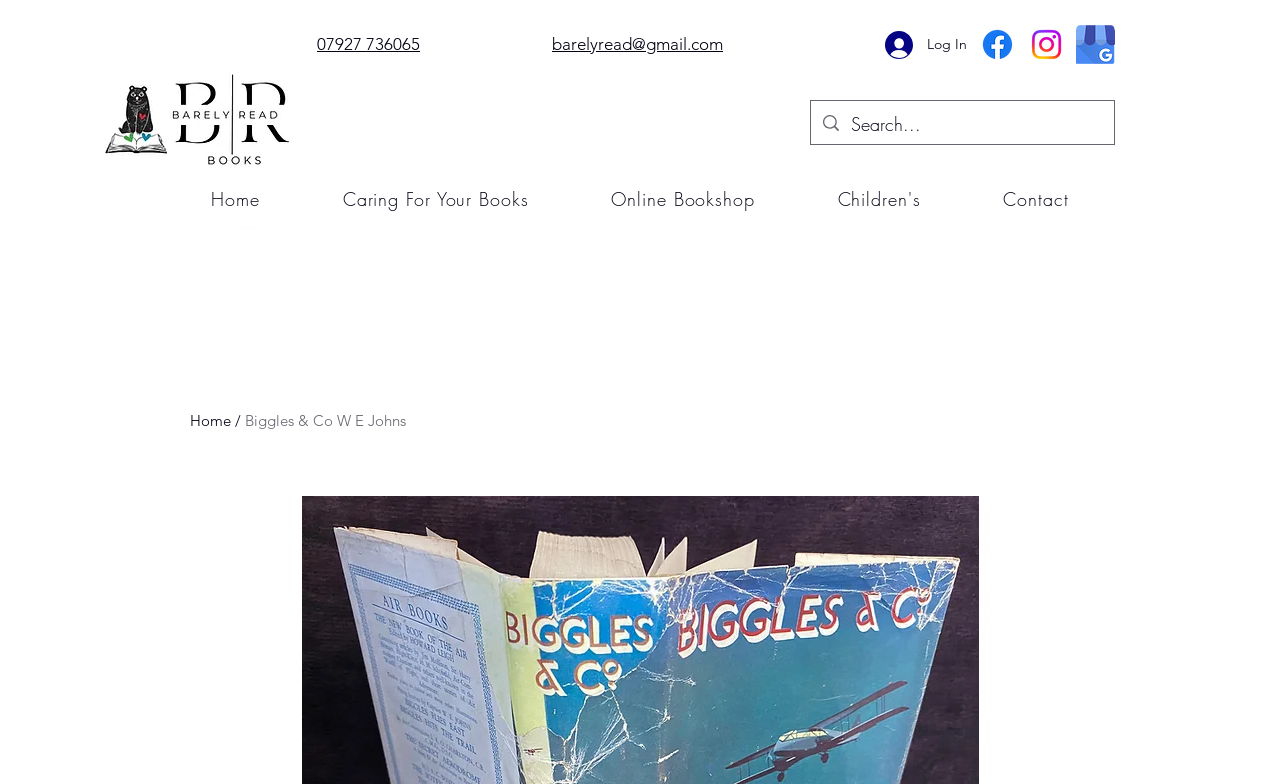What is the name of the online bookshop?
Please provide a single word or phrase as your answer based on the image.

Barely Read Books